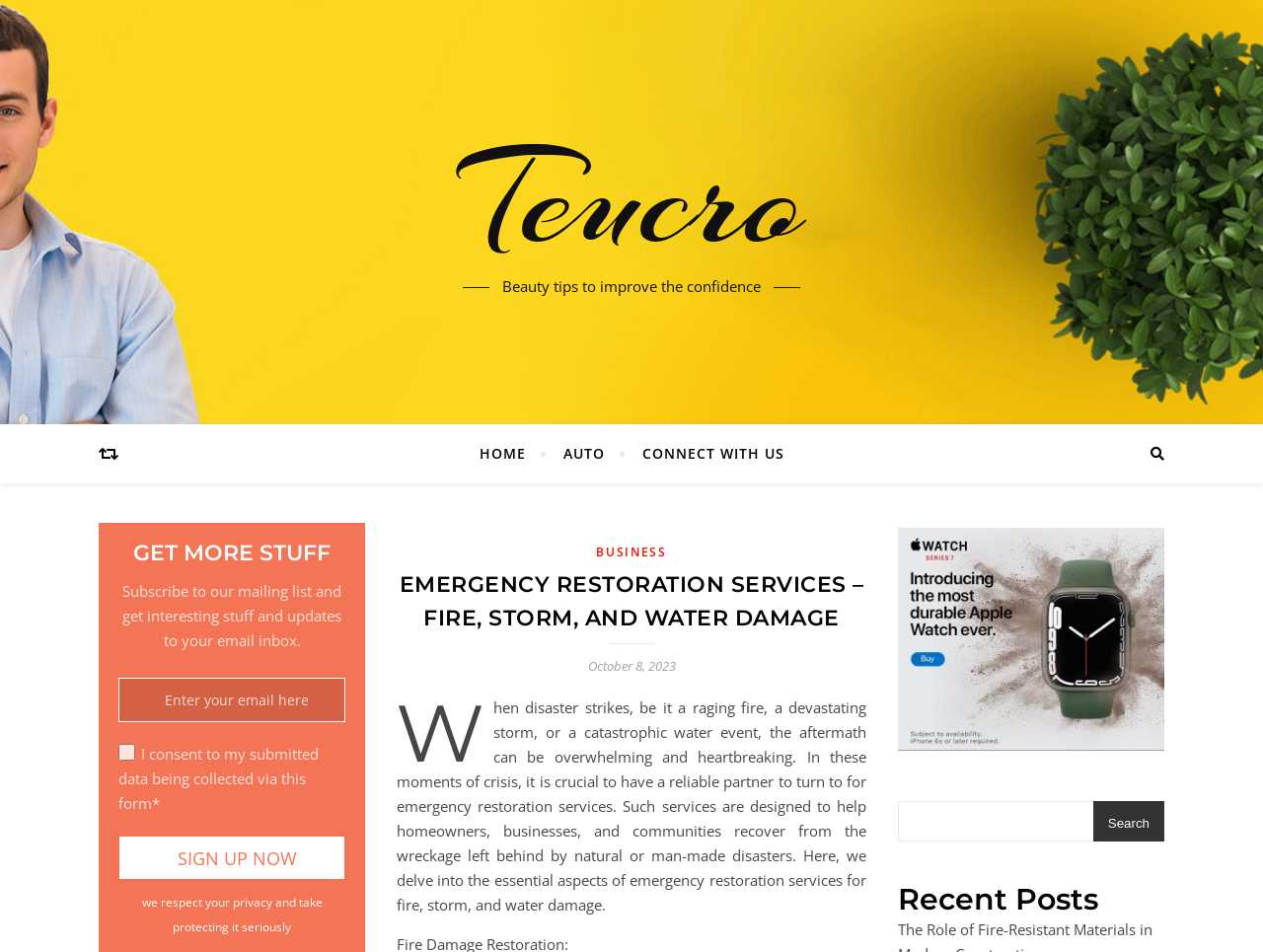What is the purpose of emergency restoration services?
Using the information from the image, provide a comprehensive answer to the question.

According to the webpage's content, emergency restoration services are designed to help homeowners, businesses, and communities recover from the wreckage left behind by natural or man-made disasters, such as fires, storms, and water events.